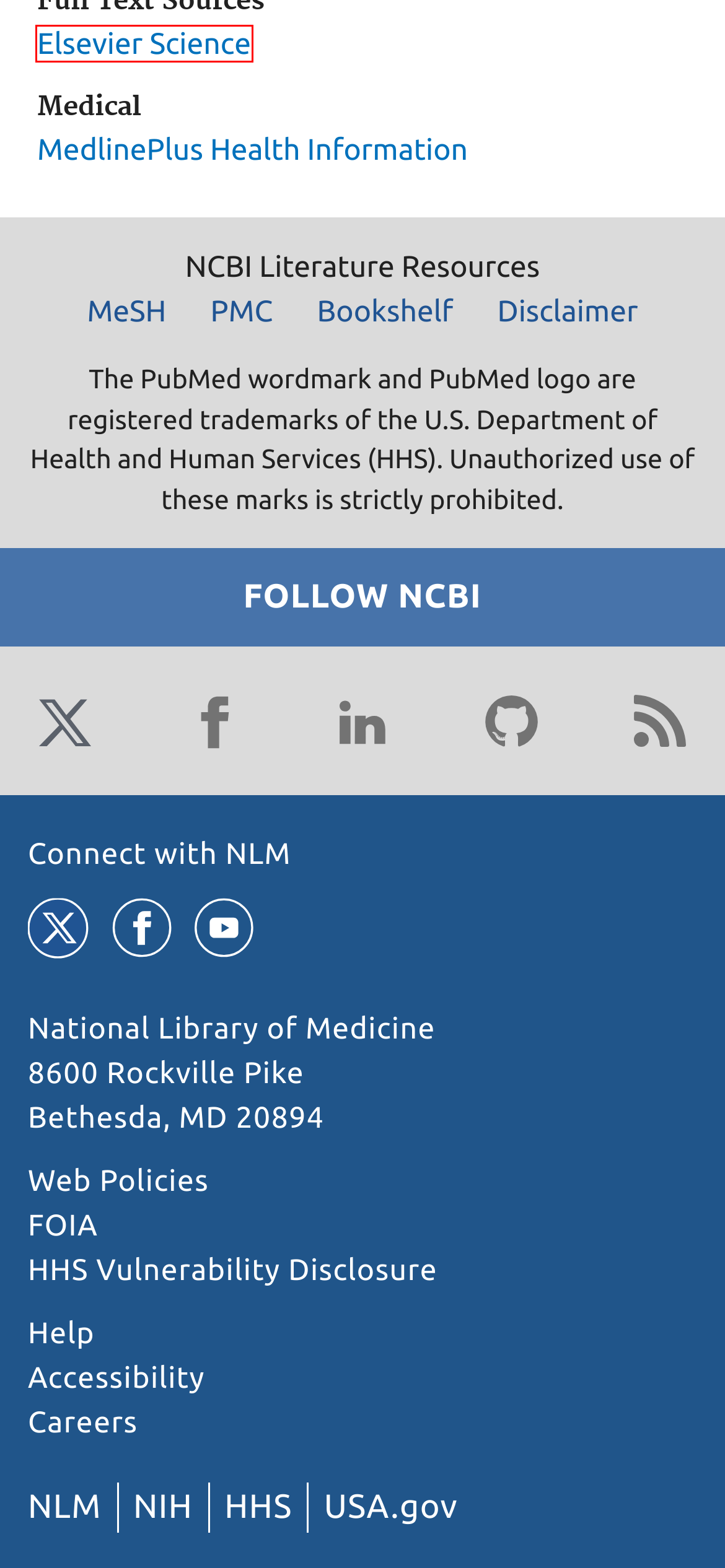Provided is a screenshot of a webpage with a red bounding box around an element. Select the most accurate webpage description for the page that appears after clicking the highlighted element. Here are the candidates:
A. Home - MeSH - NCBI
B. Connect with NLM
C. Drug Reactions: MedlinePlus
D. Freedom of Information Act Office | National Institutes of Health (NIH)
E. Home - Books - NCBI
F. Redirecting
G. NLM Support Center
		 · NLM Customer Support Center
H. Making government services easier to find | USAGov

F